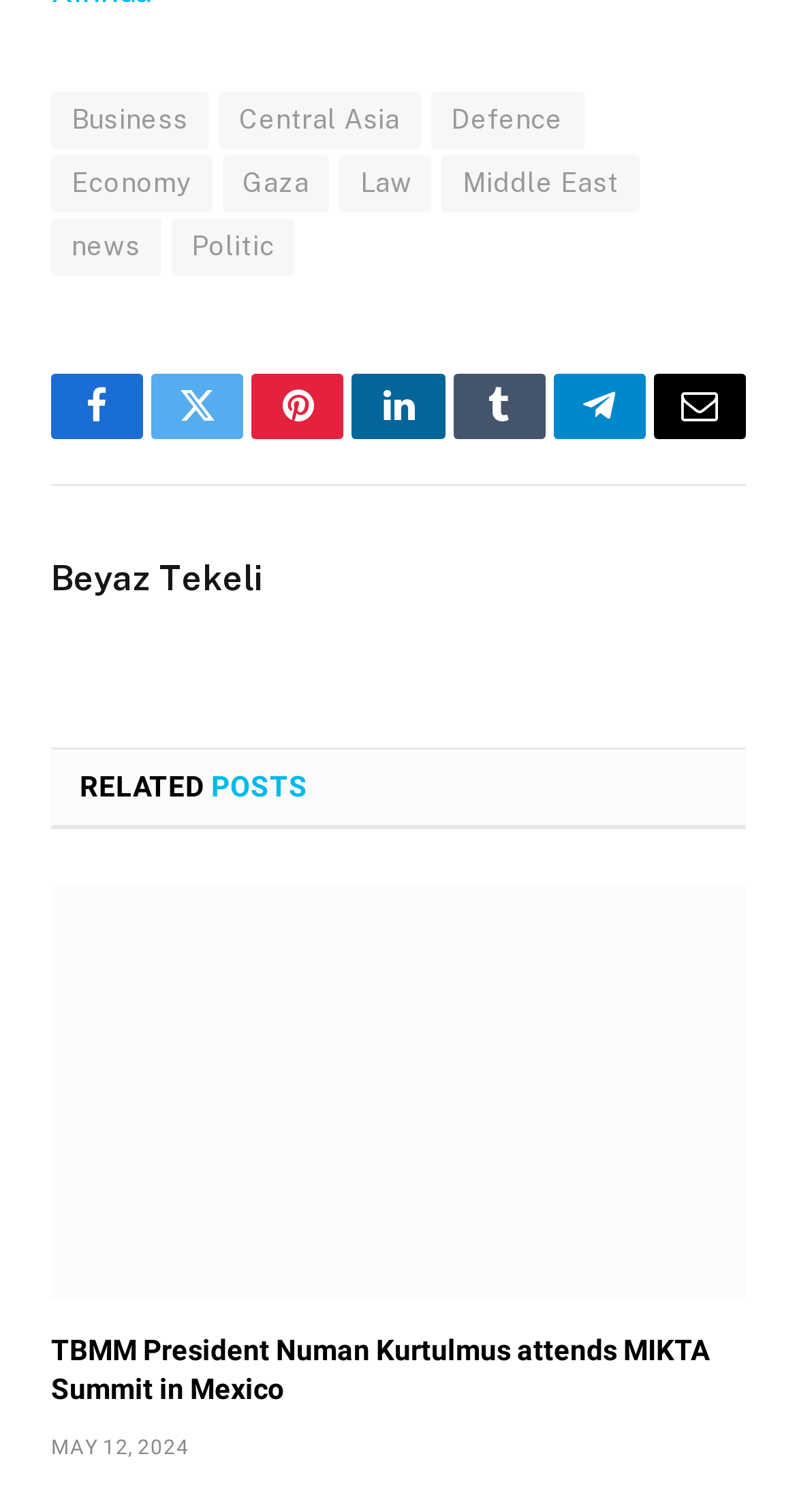With reference to the image, please provide a detailed answer to the following question: What is the title of the latest article?

I found the latest article on the webpage, which has a heading that reads 'TBMM President Numan Kurtulmus attends MIKTA Summit in Mexico'.